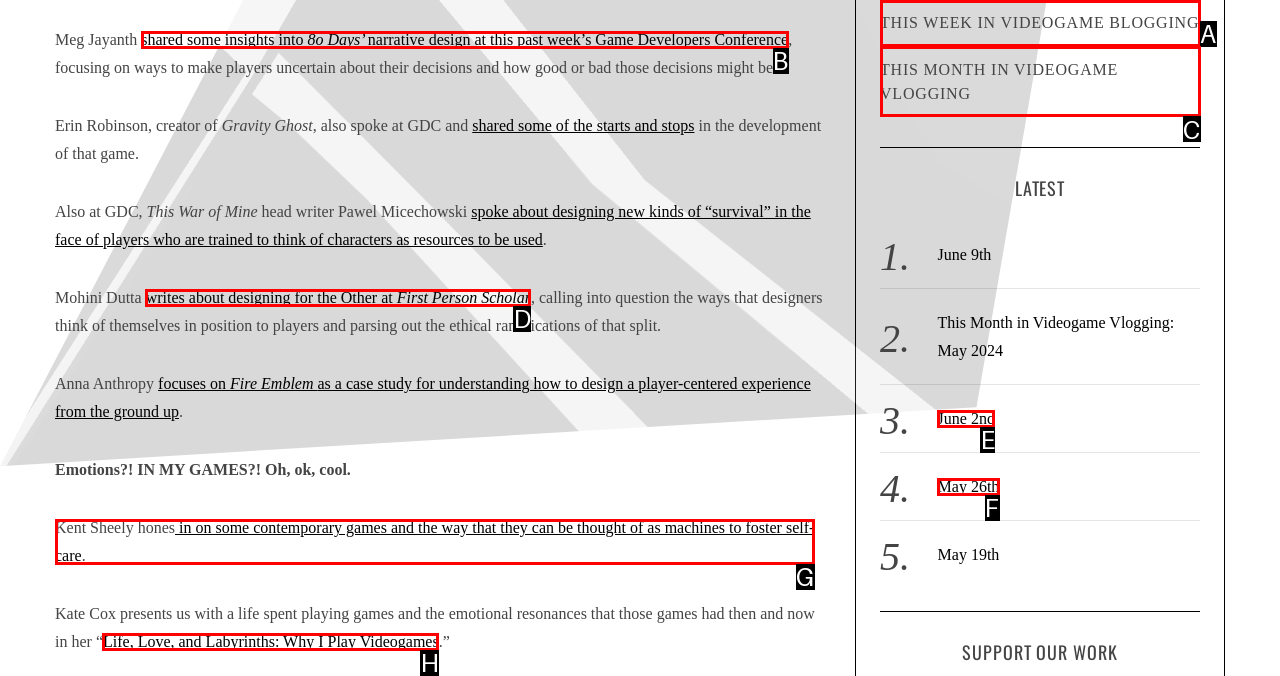Based on the description: This Week in Videogame Blogging, identify the matching HTML element. Reply with the letter of the correct option directly.

A